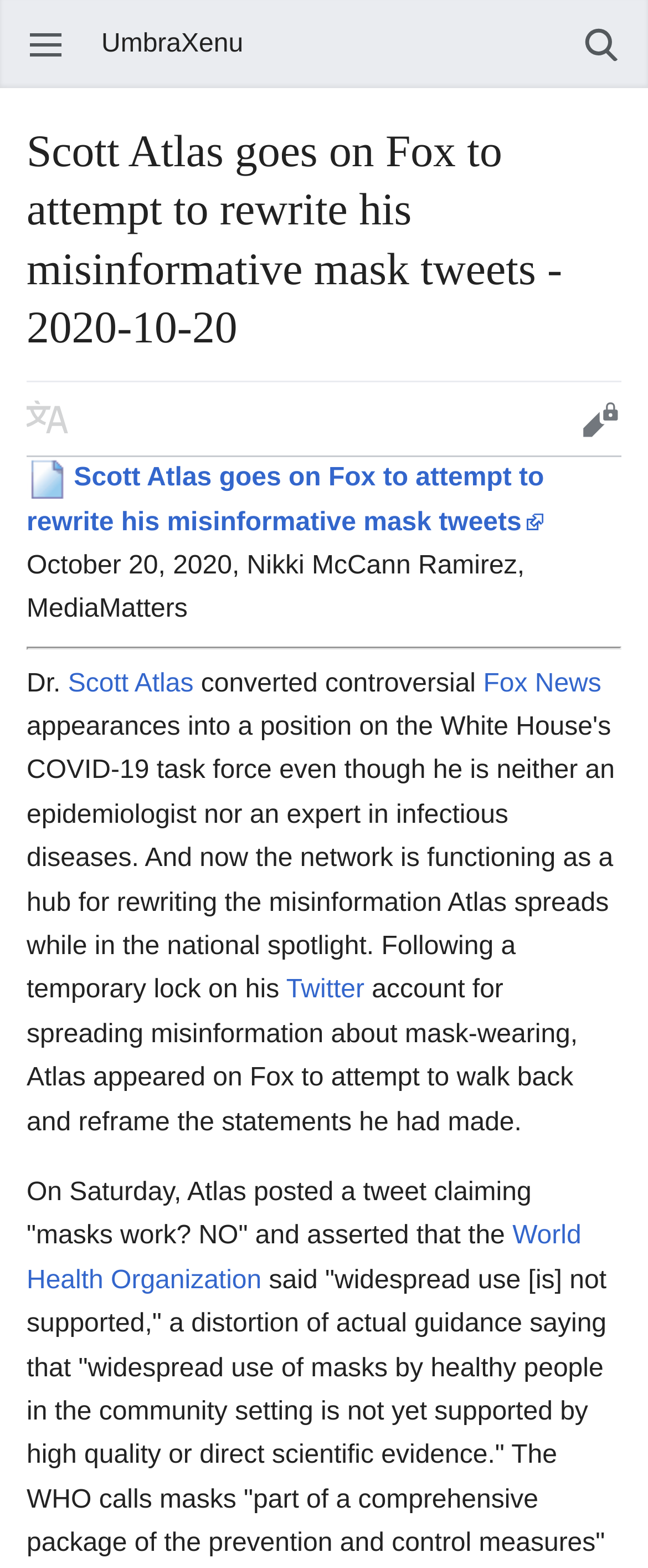Please locate the bounding box coordinates of the element that should be clicked to achieve the given instruction: "Add this page to your watchlist".

[0.688, 0.253, 0.846, 0.281]